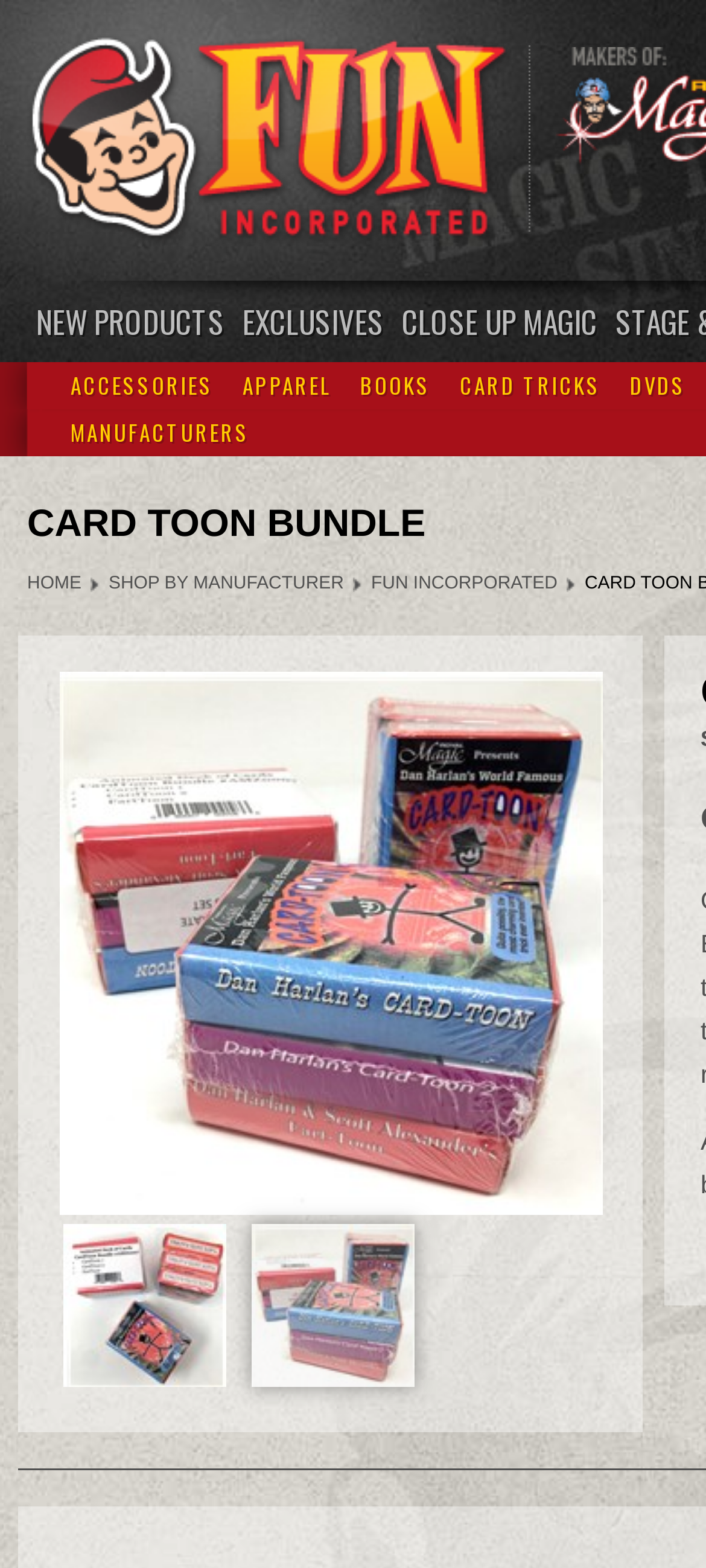Identify the bounding box coordinates for the region to click in order to carry out this instruction: "go to Fun Incorporated homepage". Provide the coordinates using four float numbers between 0 and 1, formatted as [left, top, right, bottom].

[0.038, 0.022, 0.728, 0.157]